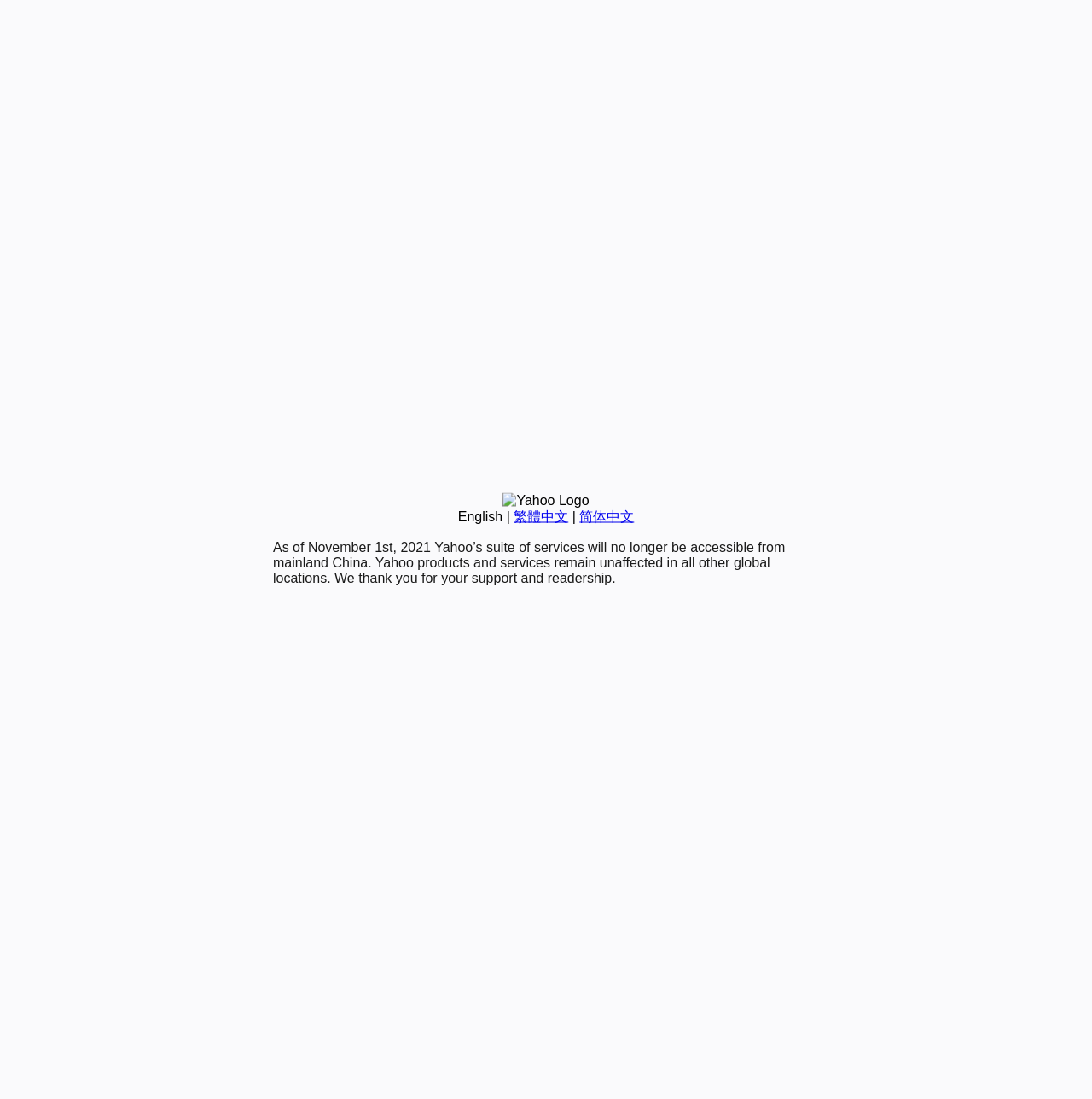Identify the bounding box for the given UI element using the description provided. Coordinates should be in the format (top-left x, top-left y, bottom-right x, bottom-right y) and must be between 0 and 1. Here is the description: 简体中文

[0.531, 0.463, 0.581, 0.476]